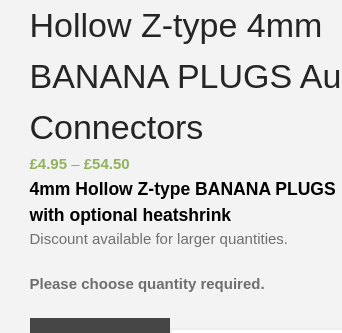Explain the image in detail, mentioning the main subjects and background elements.

This image features a product listing for "Hollow Z-type 4mm BANANA PLUGS Audio Connectors" available for purchase at prices ranging from £4.95 to £54.50. The description highlights that these connectors are designed with optional heat shrink, ideal for enhancing audio connections. It also notes that discounts are available for larger quantities. A prompt encourages customers to select the quantity they wish to purchase, emphasizing a flexible and customer-friendly shopping experience.